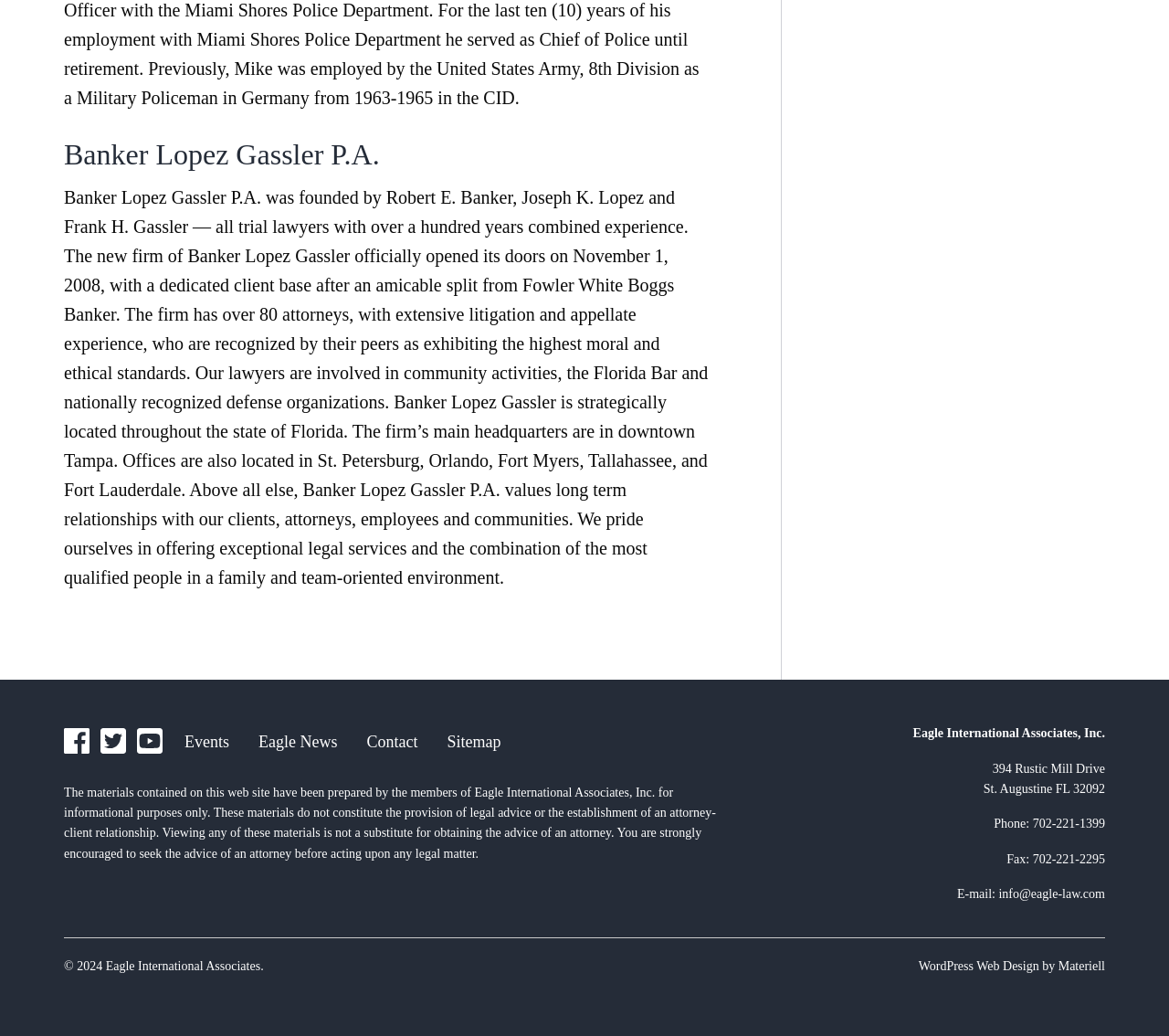Please answer the following question using a single word or phrase: What is the name of the law firm?

Banker Lopez Gassler P.A.